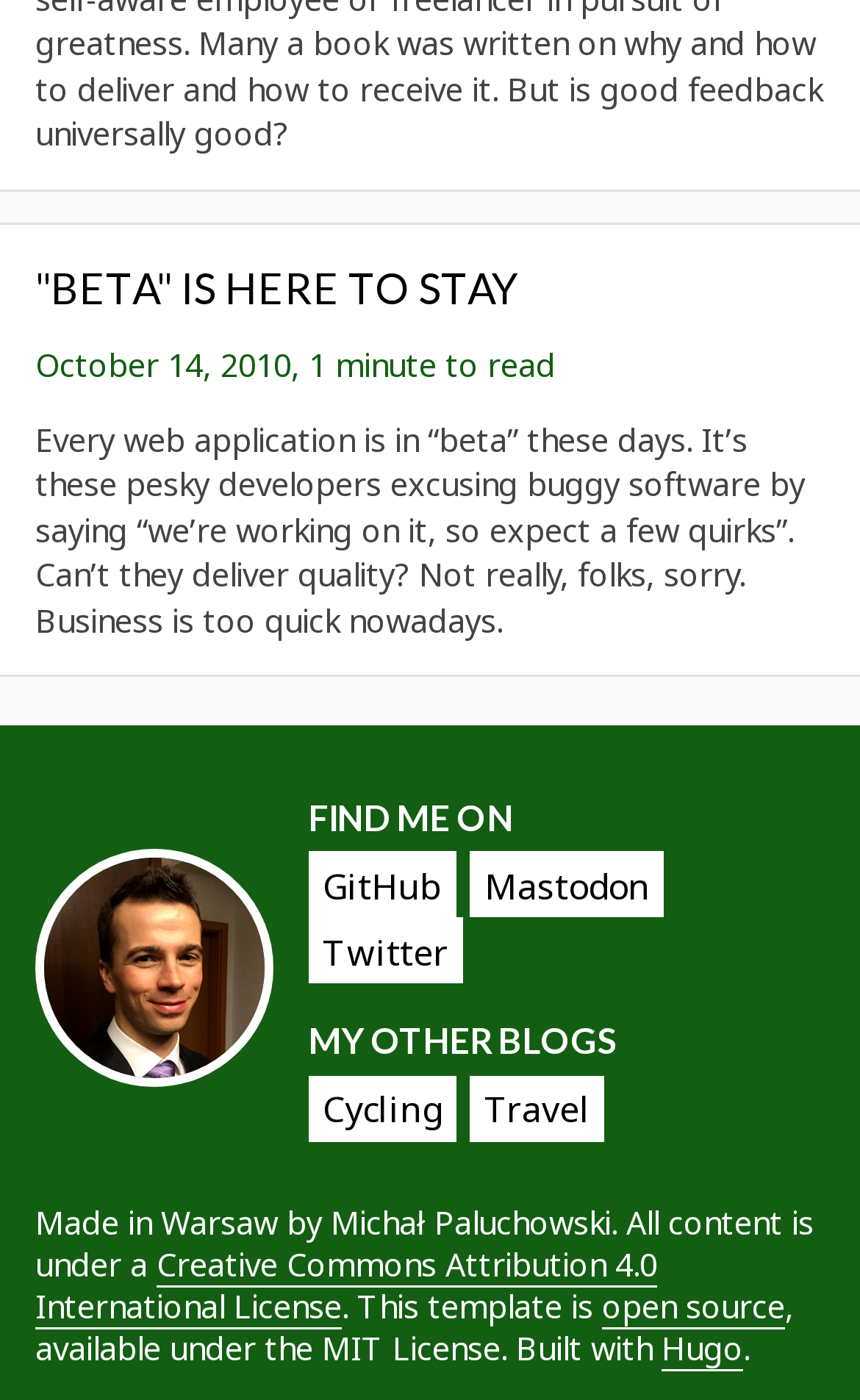Please analyze the image and give a detailed answer to the question:
What is the license of the content?

I found the license of the content by looking at the link element with the OCR text 'Creative Commons Attribution 4.0 International License' which is a child of the root element.